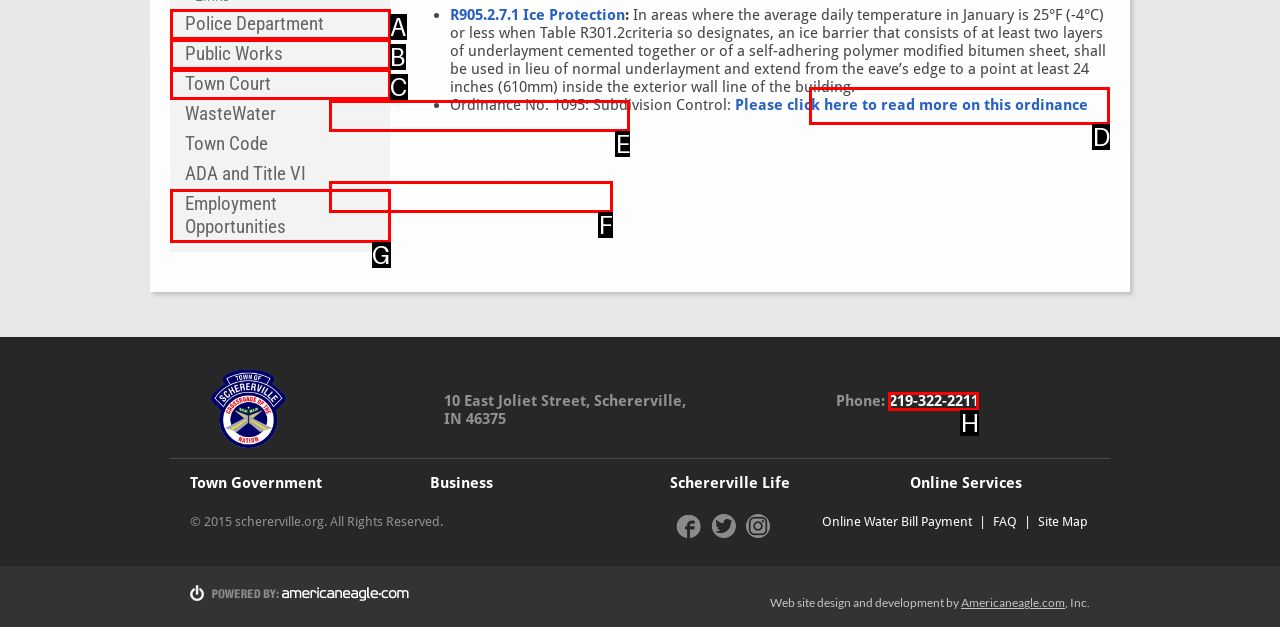Determine the option that best fits the description: Public Works
Reply with the letter of the correct option directly.

B